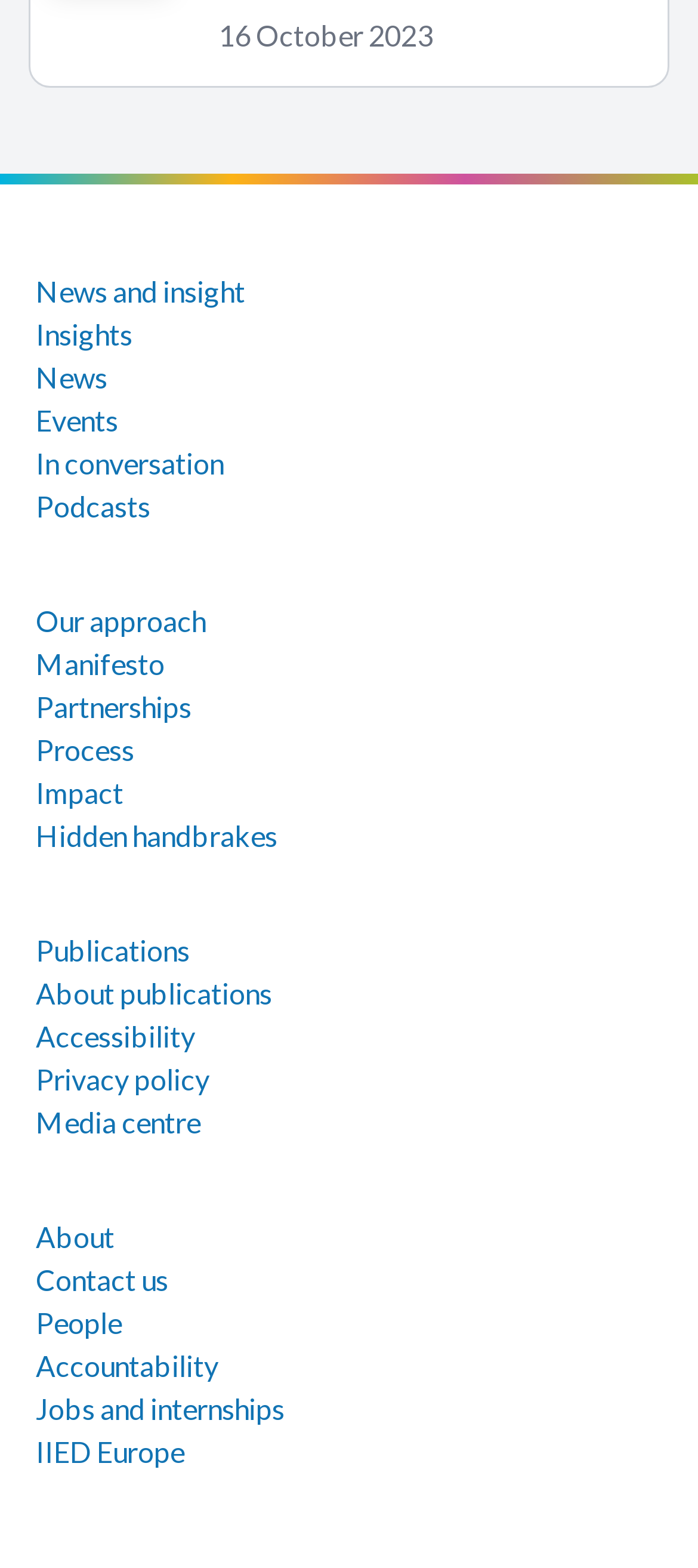Locate the bounding box of the UI element described by: "Impact" in the given webpage screenshot.

[0.051, 0.494, 0.177, 0.516]